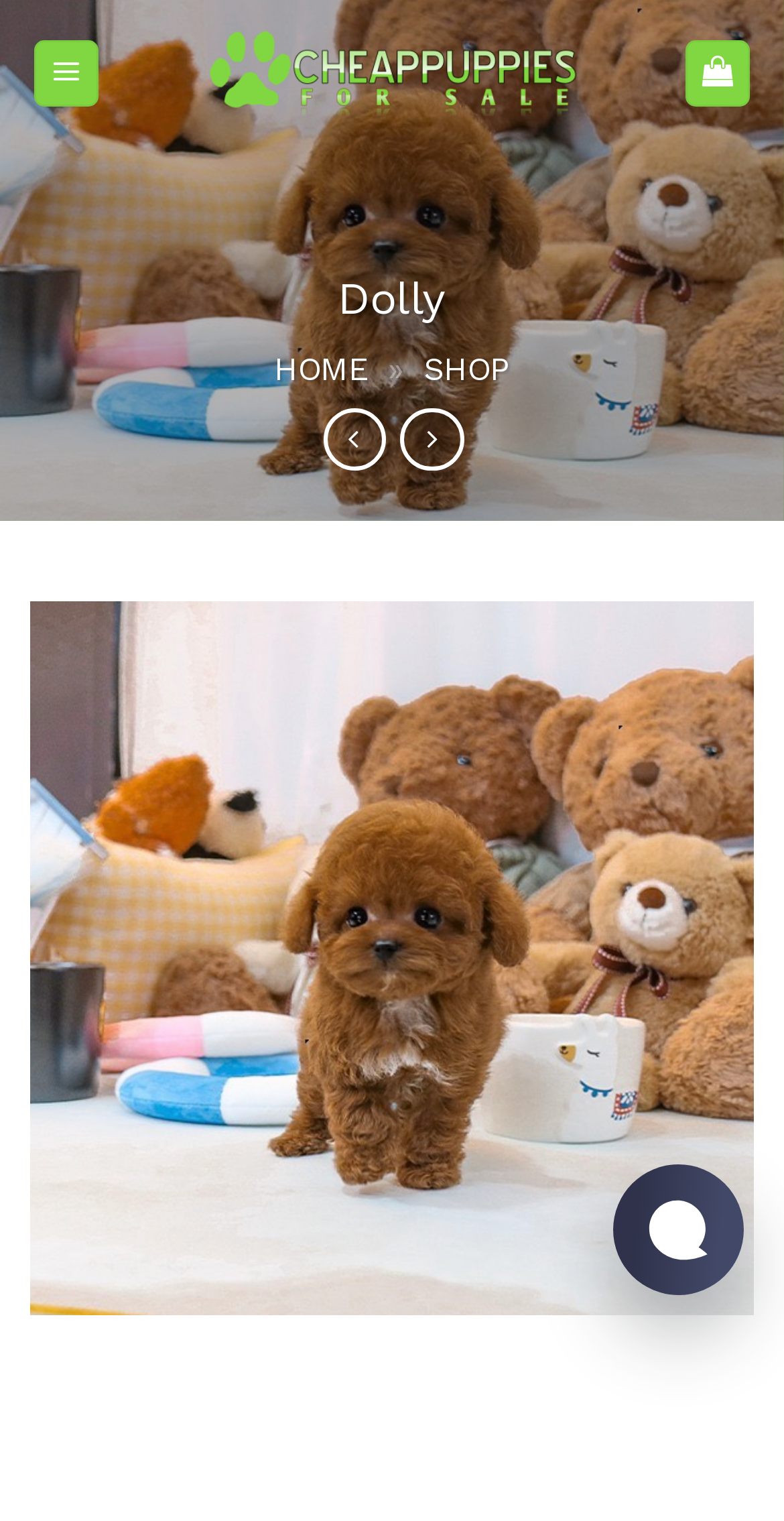What is the purpose of the 'Previous' and 'Next' buttons?
Answer with a single word or short phrase according to what you see in the image.

To navigate